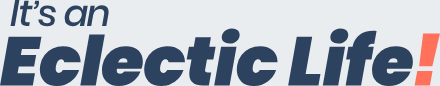Based on the visual content of the image, answer the question thoroughly: What is emphasized in the title design?

The caption states that the title design showcases a mix of typography that emphasizes the word 'Eclectic' in bold, striking colors, which suggests that the word 'Eclectic' is the focal point of the title design.